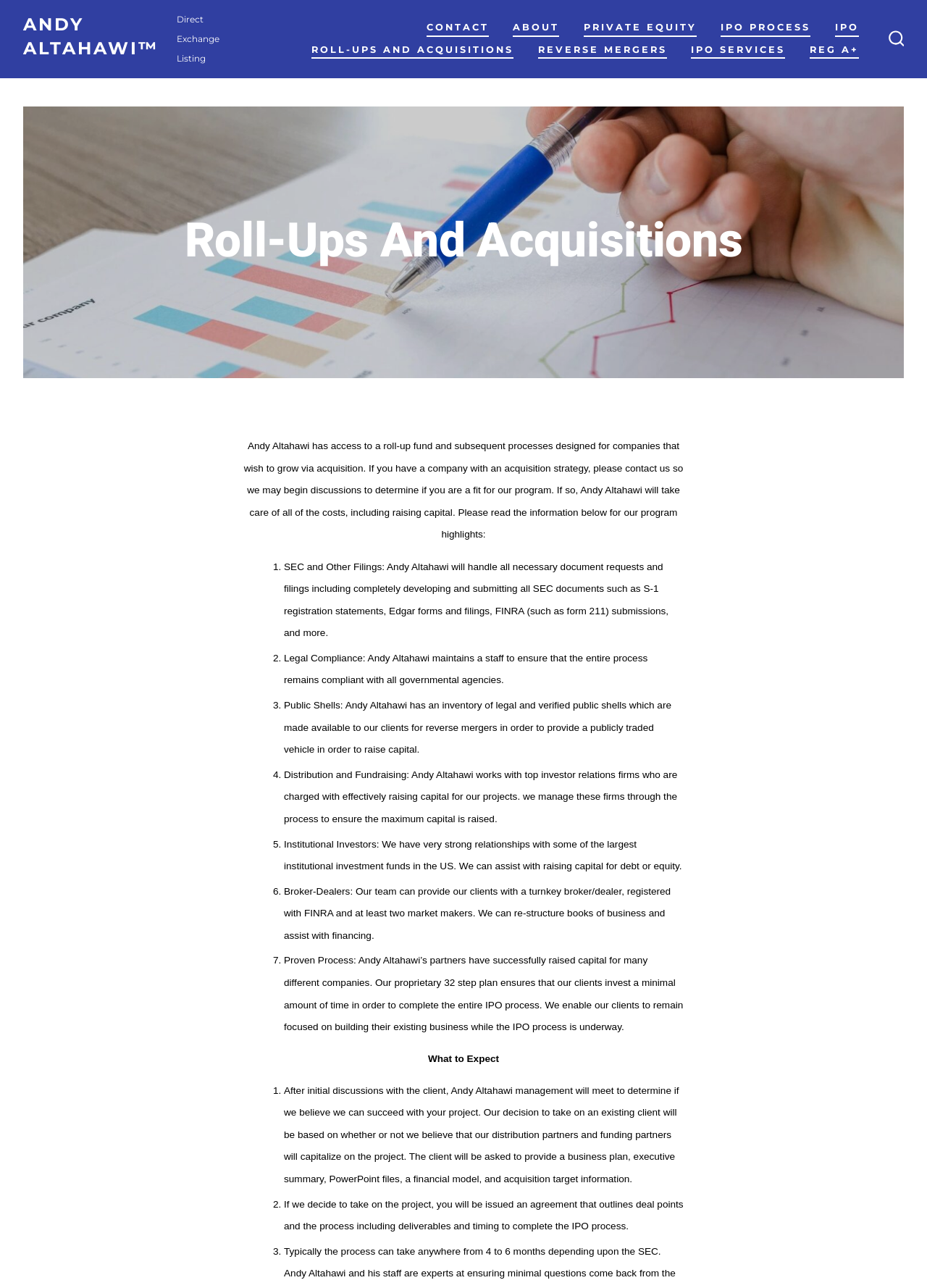Write a detailed summary of the webpage, including text, images, and layout.

The webpage is about Andy Altahawi's services for companies looking to grow through acquisition. At the top, there is a search toggle button and an image on the right side. Below that, there is a navigation menu with links to different sections of the website, including "CONTACT", "ABOUT", "PRIVATE EQUITY", "IPO PROCESS", "IPO", "ROLL-UPS AND ACQUISITIONS", "REVERSE MERGERS", and "IPO SERVICES".

The main content of the webpage is divided into two sections. The first section has a heading "Roll-Ups And Acquisitions" and a paragraph of text that describes Andy Altahawi's services, including access to a roll-up fund and subsequent processes designed for companies that wish to grow via acquisition.

Below that, there is a list of seven points that highlight the program's features, including SEC and other filings, legal compliance, public shells, distribution and fundraising, institutional investors, broker-dealers, and a proven process. Each point is marked with a numbered list marker and has a brief description.

Further down, there is another section with a heading "What to Expect" and a list of three points that outline the process of working with Andy Altahawi, including initial discussions, the decision to take on a project, and the agreement outlining deal points and the process.